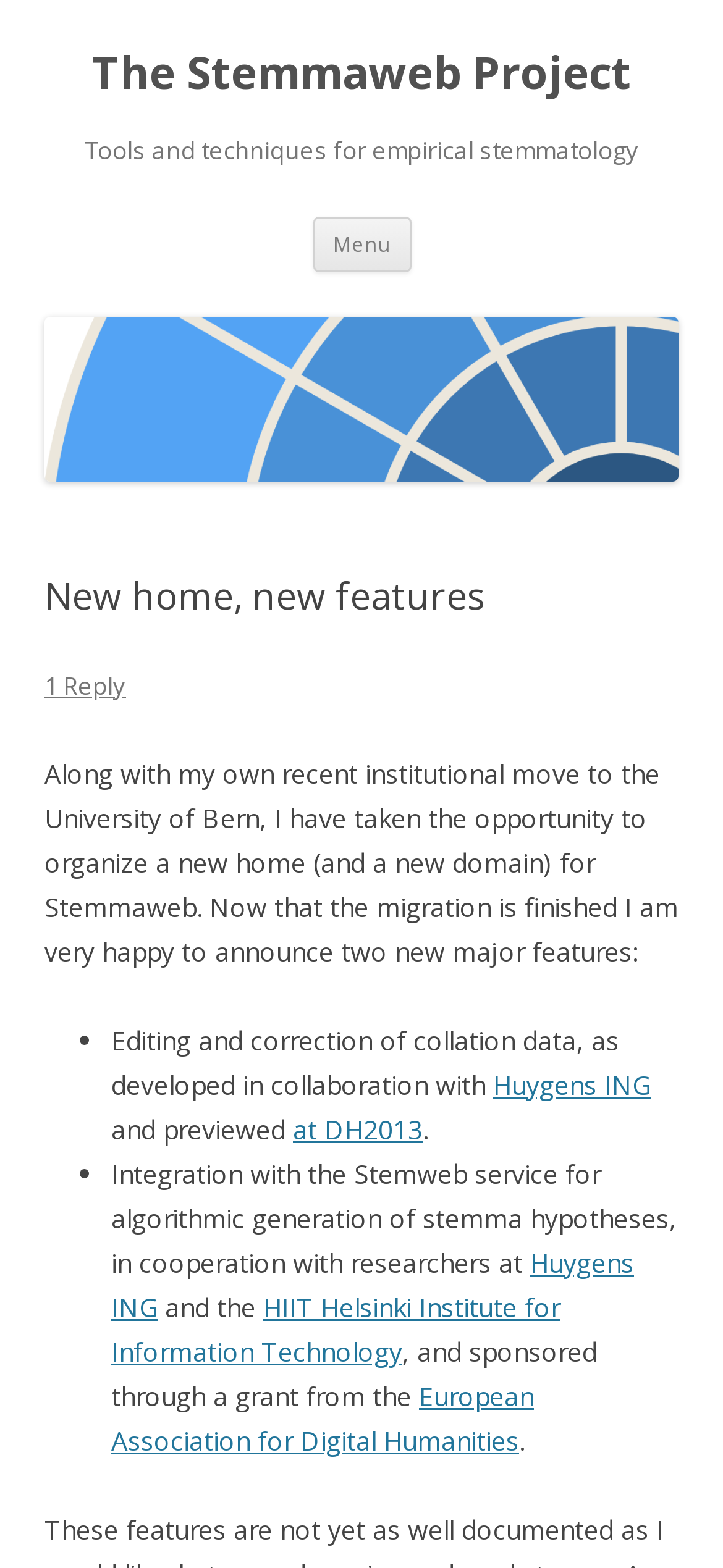Kindly determine the bounding box coordinates for the area that needs to be clicked to execute this instruction: "Visit 'The Stemmaweb Project' homepage".

[0.127, 0.028, 0.873, 0.065]